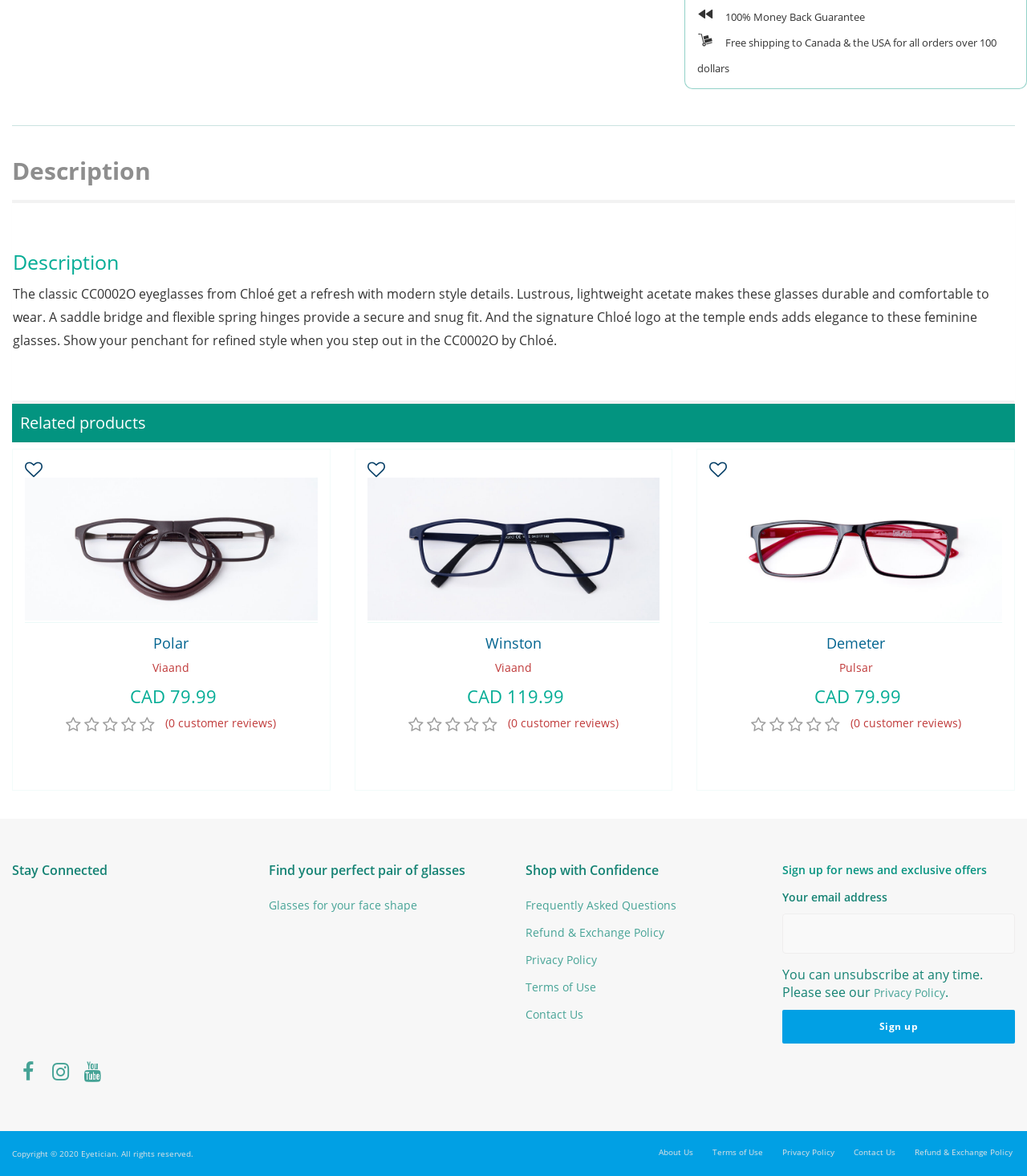Please determine the bounding box coordinates for the UI element described here. Use the format (top-left x, top-left y, bottom-right x, bottom-right y) with values bounded between 0 and 1: Viaand

[0.149, 0.561, 0.185, 0.574]